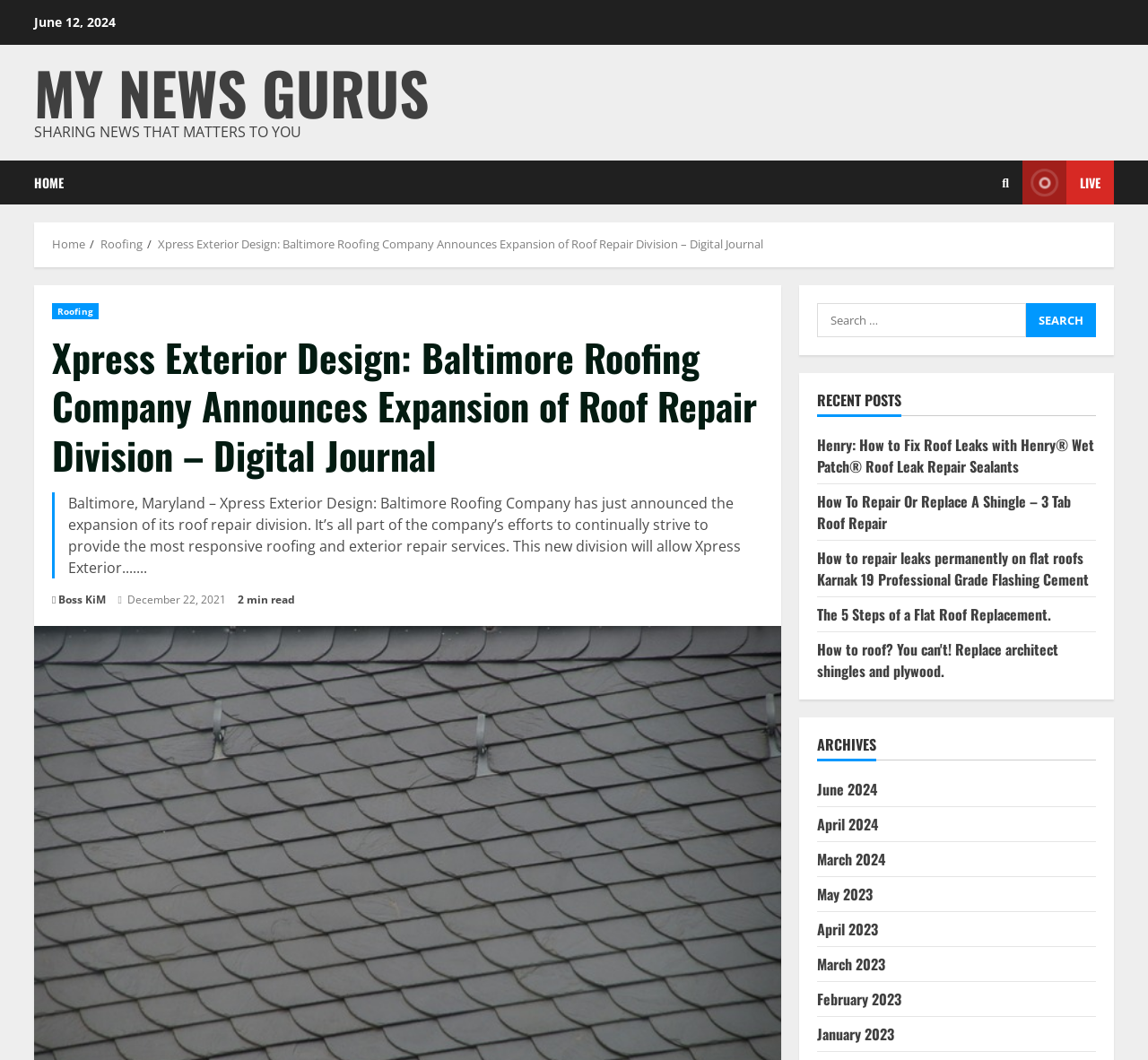Using the information in the image, give a comprehensive answer to the question: 
What is the date of the news article?

The date of the news article can be found at the top of the webpage, where it says 'June 12, 2024' in a static text element.